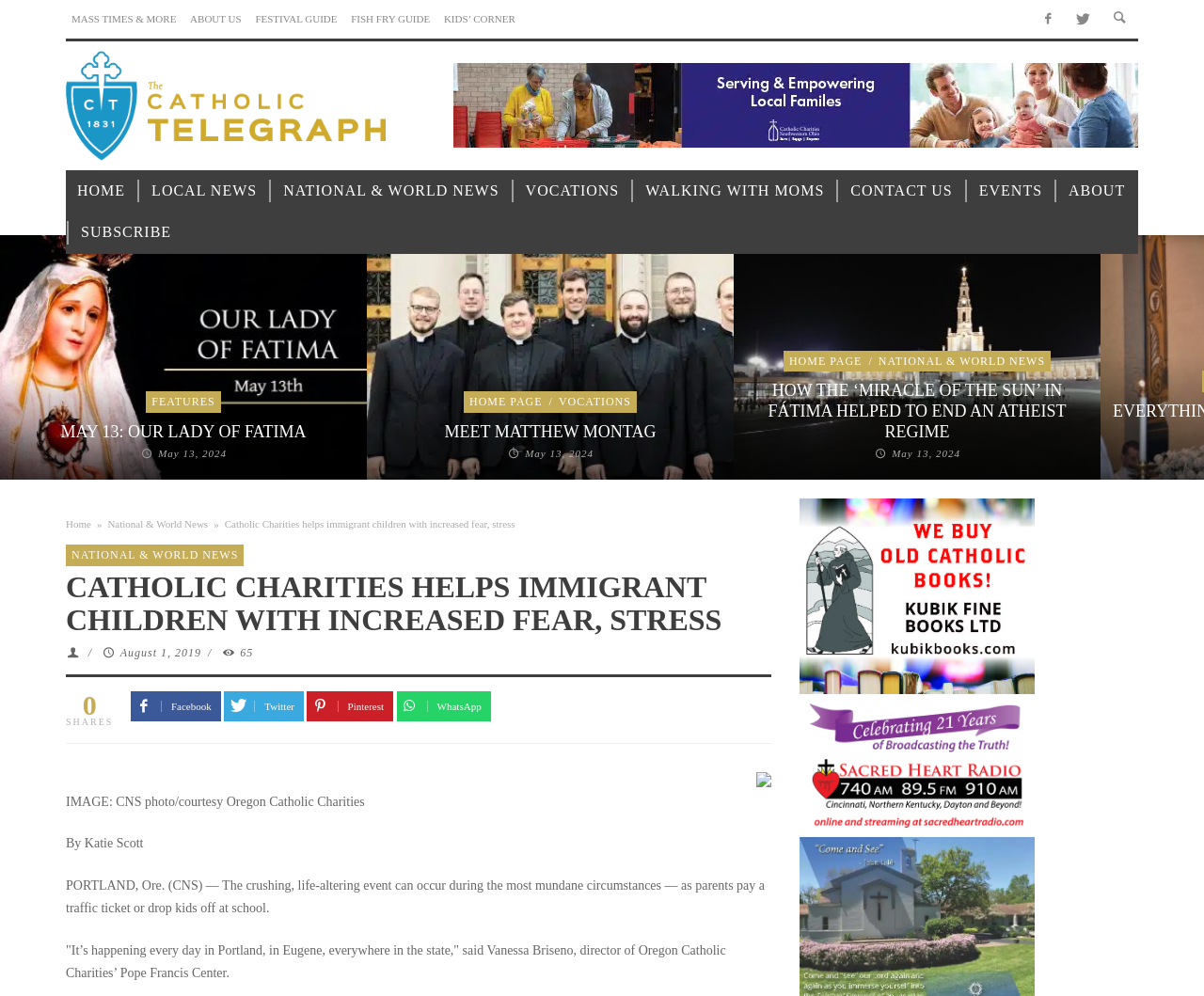Please specify the bounding box coordinates of the region to click in order to perform the following instruction: "Search for something".

None